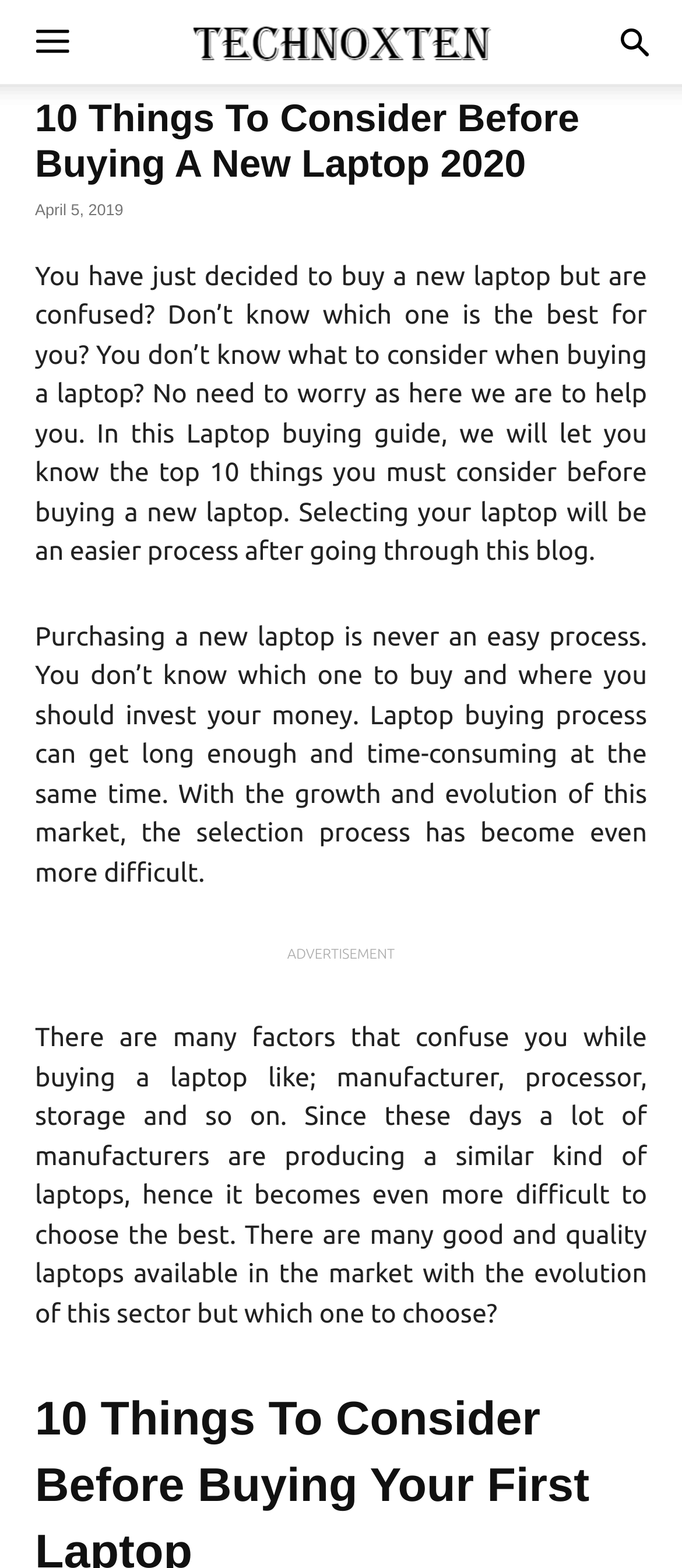Refer to the image and provide an in-depth answer to the question: 
What is the tone of the article?

Based on the language and content of the webpage, it appears to be informative in tone. The text explains the difficulties of buying a laptop and offers to provide guidance, indicating that the purpose is to educate and inform readers rather than persuade or entertain them.